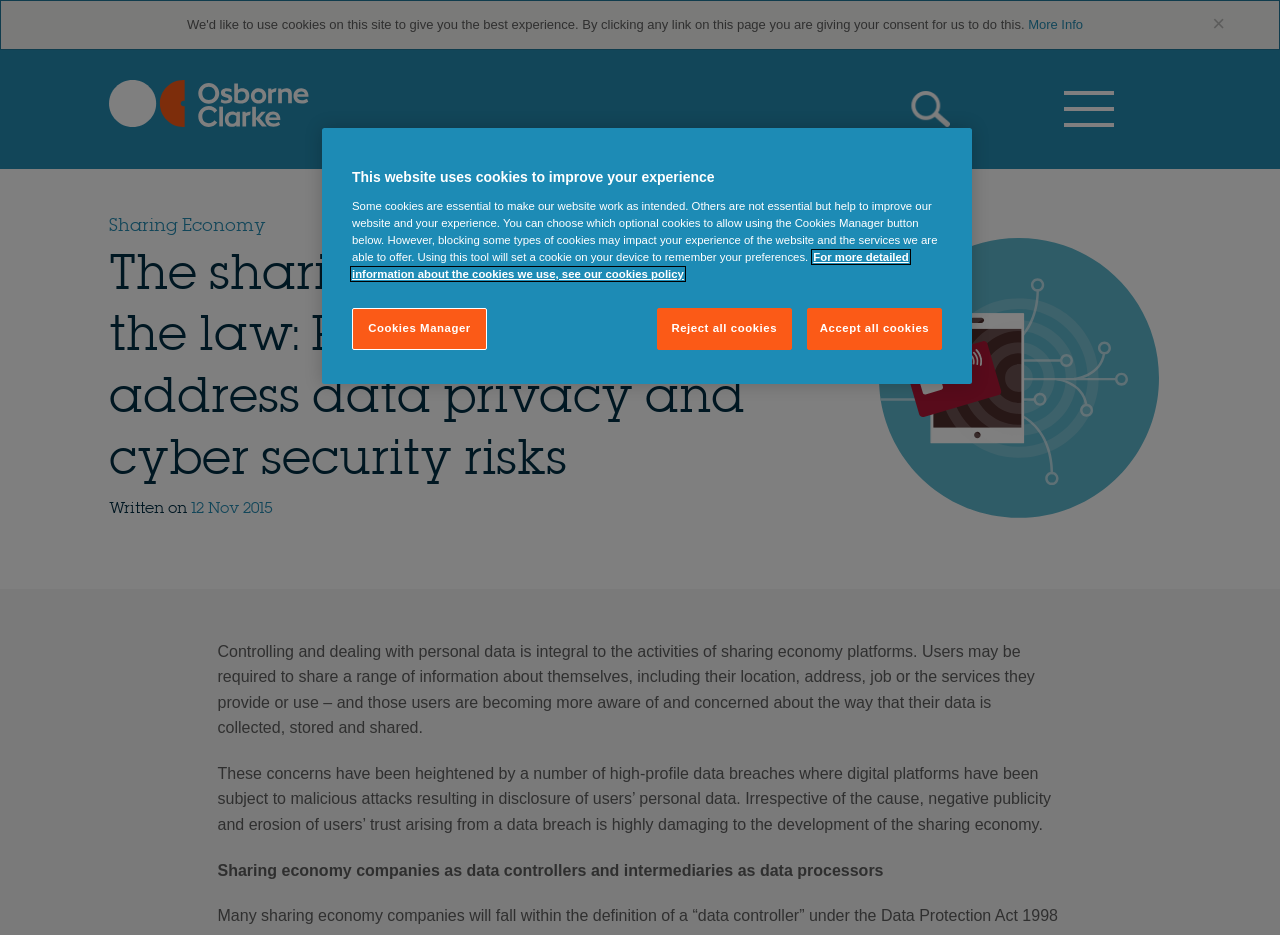Offer a detailed account of what is visible on the webpage.

This webpage is about the sharing economy and the law, specifically addressing data privacy and cyber security risks. At the top, there is a header section with a link to "Connected Consumer" and a search bar with a button. Below the search bar, there is a button labeled "More Info" and a close button "×".

The main content area is divided into sections. The first section has a heading "Sharing Economy" and a subheading "The sharing economy and the law: Practical steps to address data privacy and cyber security risks". Below this, there is a paragraph of text discussing the importance of controlling and dealing with personal data in the sharing economy. This is followed by another paragraph highlighting the concerns of data breaches and the negative impact on user trust.

Further down, there is an image, and then another section with a heading "Sharing economy companies as data controllers and intermediaries as data processors". This section appears to be a continuation of the discussion on data privacy and security.

At the bottom of the page, there is a footer section with a heading "Written on 12 Nov 2015" and a link to the date. There is also a cookie policy notification that pops up, which explains how the website uses cookies and allows users to choose their preferences. The notification has buttons to "Reject all cookies", "Accept all cookies", and "Cookies Manager".